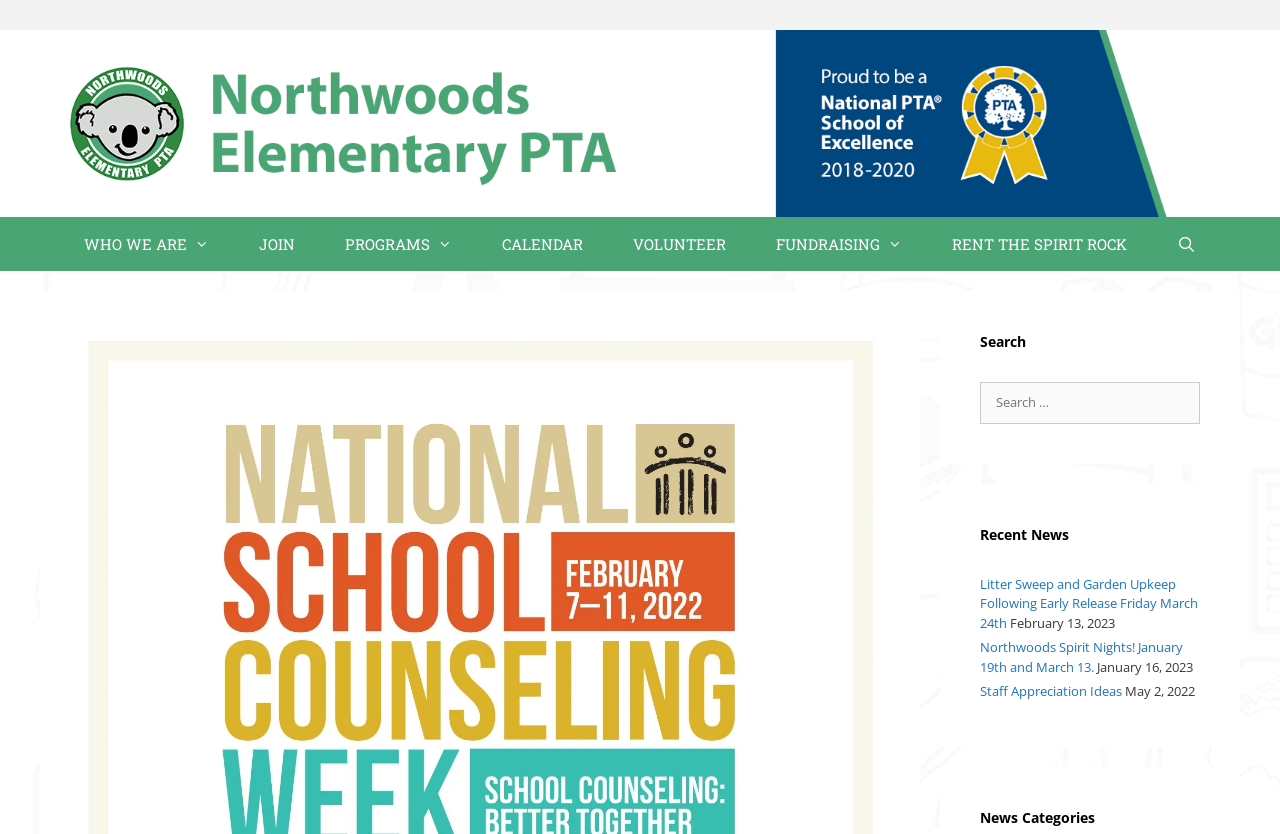Identify the title of the webpage and provide its text content.

Staff Appreciation News